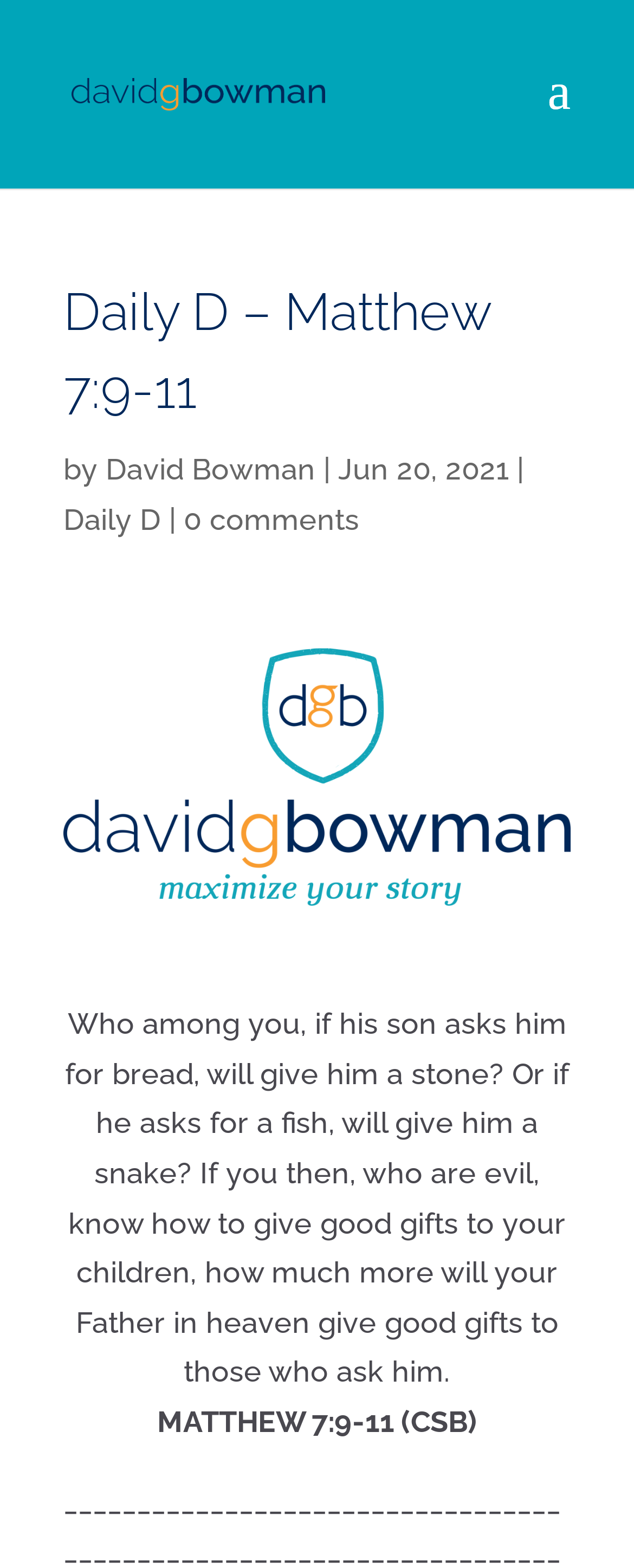What is the date of this article? Observe the screenshot and provide a one-word or short phrase answer.

Jun 20, 2021